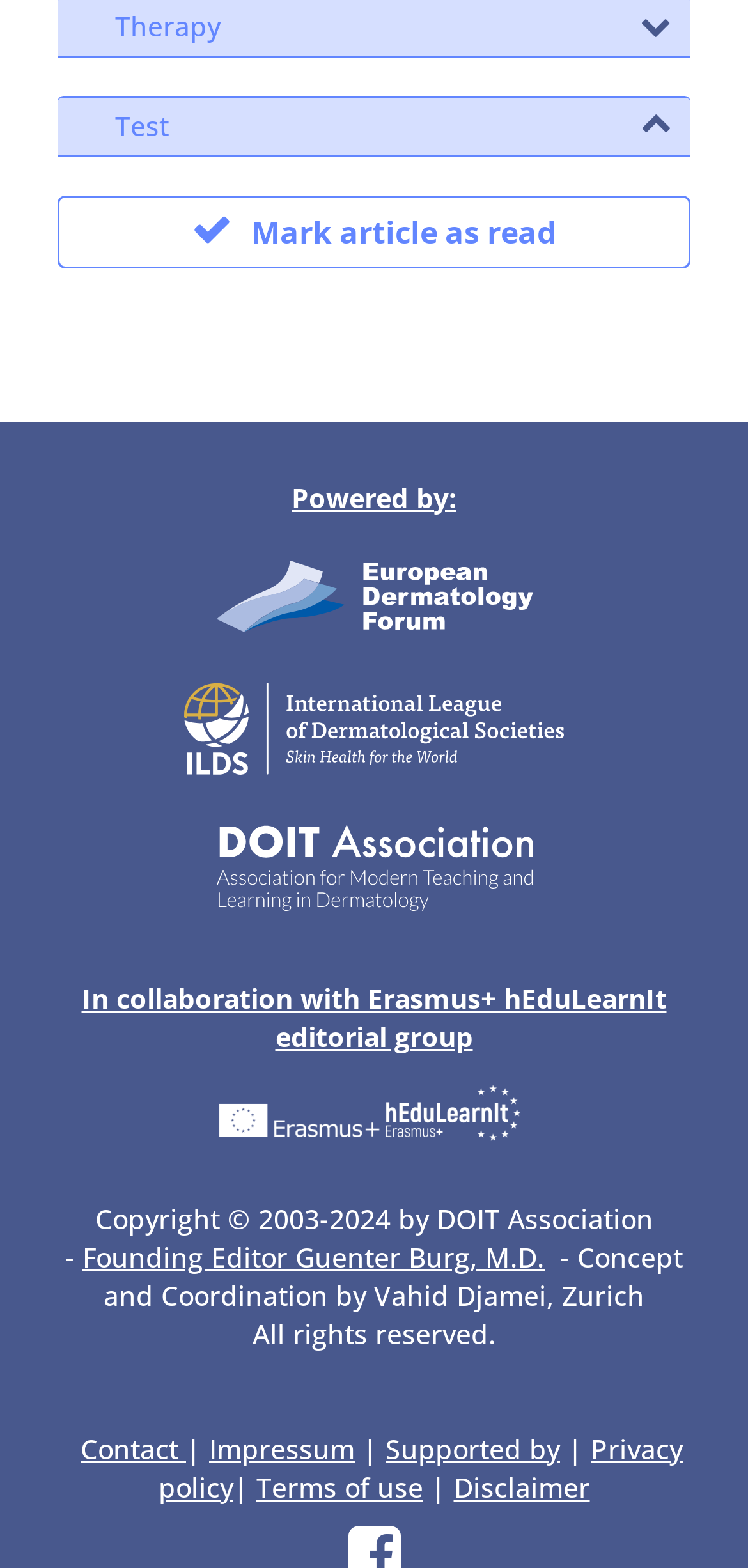Specify the bounding box coordinates of the element's region that should be clicked to achieve the following instruction: "Visit edf logo footer". The bounding box coordinates consist of four float numbers between 0 and 1, in the format [left, top, right, bottom].

[0.288, 0.383, 0.712, 0.41]